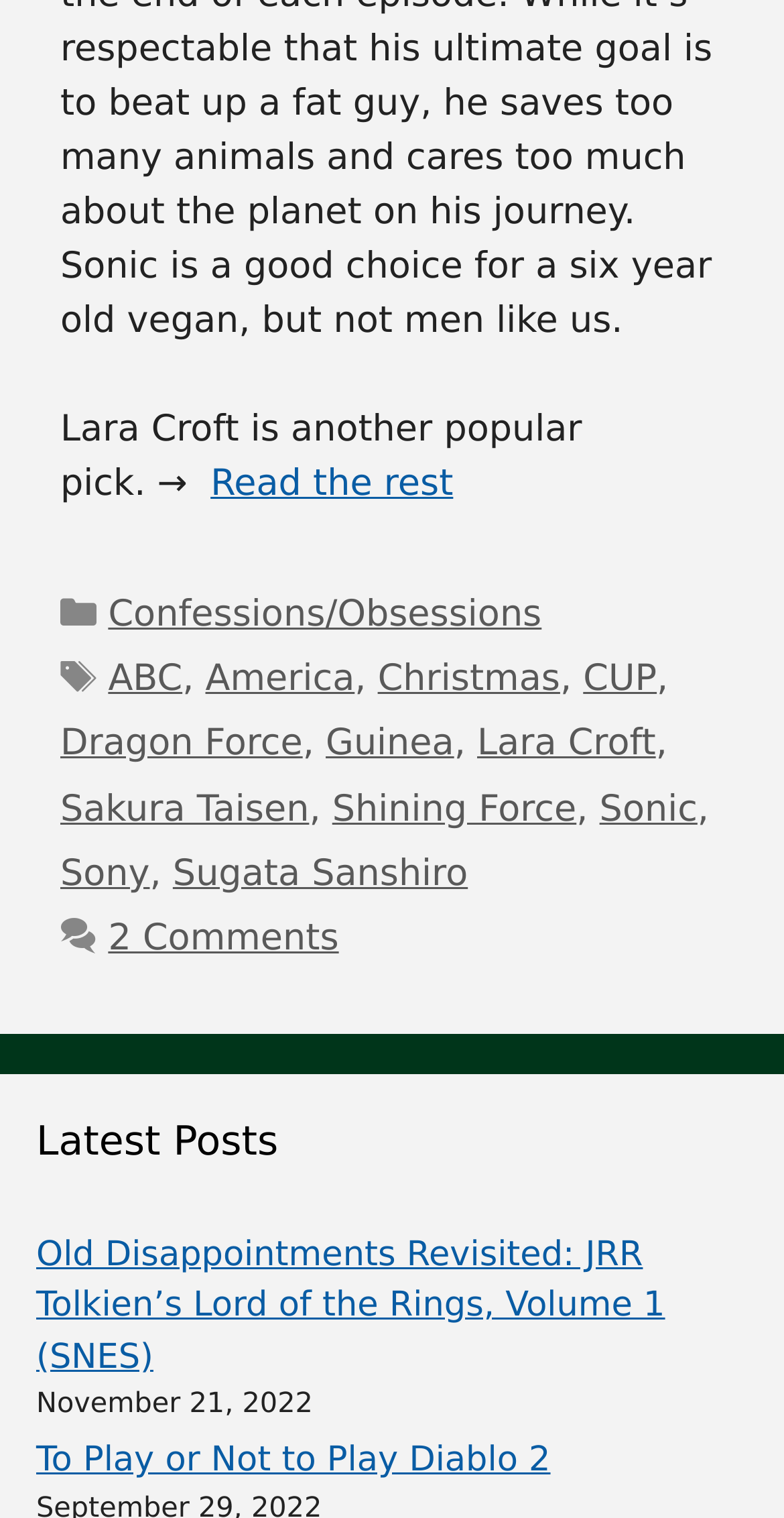What is the latest post?
Carefully analyze the image and provide a detailed answer to the question.

I looked at the section labeled 'Latest Posts' and found the latest post, which is 'Old Disappointments Revisited: JRR Tolkien’s Lord of the Rings, Volume 1 (SNES)'.